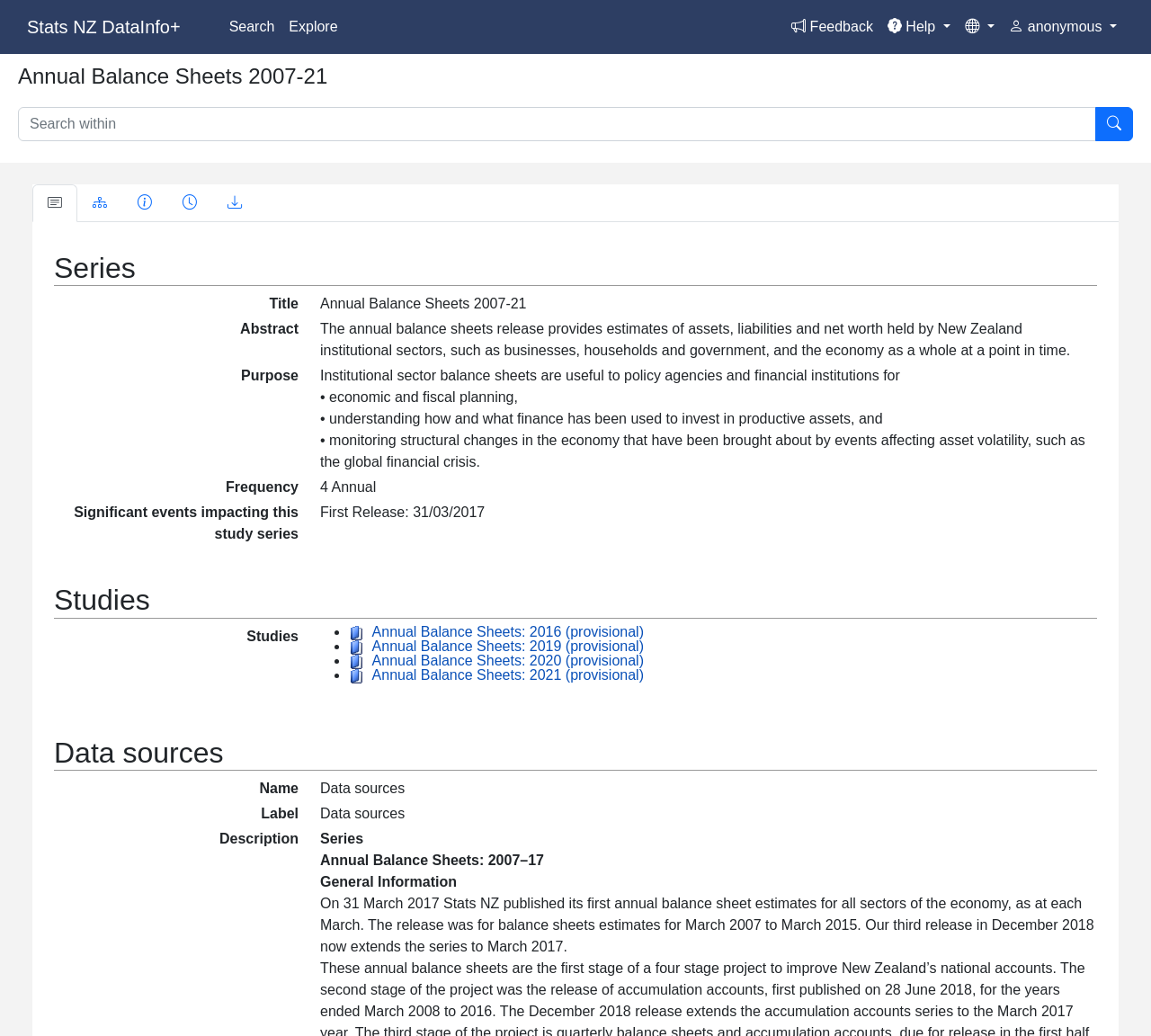How many years of experience does the person have in teaching mathematics?
Give a detailed and exhaustive answer to the question.

According to the webpage, the person has been teaching mathematics for 30 years, in addition to teaching other subjects such as French and providing support to young students.